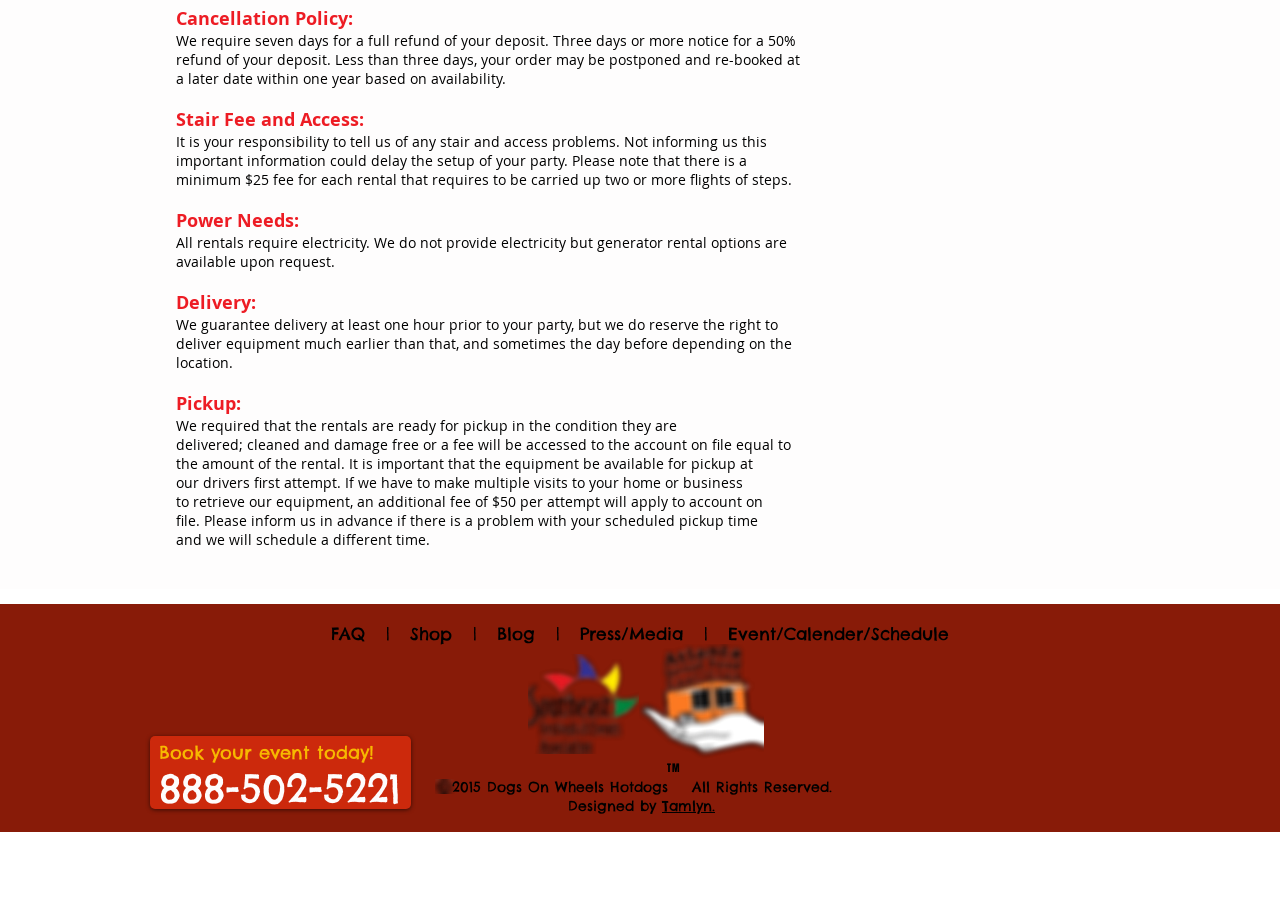Identify the bounding box coordinates of the clickable region necessary to fulfill the following instruction: "Click the 'Shop' link". The bounding box coordinates should be four float numbers between 0 and 1, i.e., [left, top, right, bottom].

[0.32, 0.691, 0.353, 0.715]